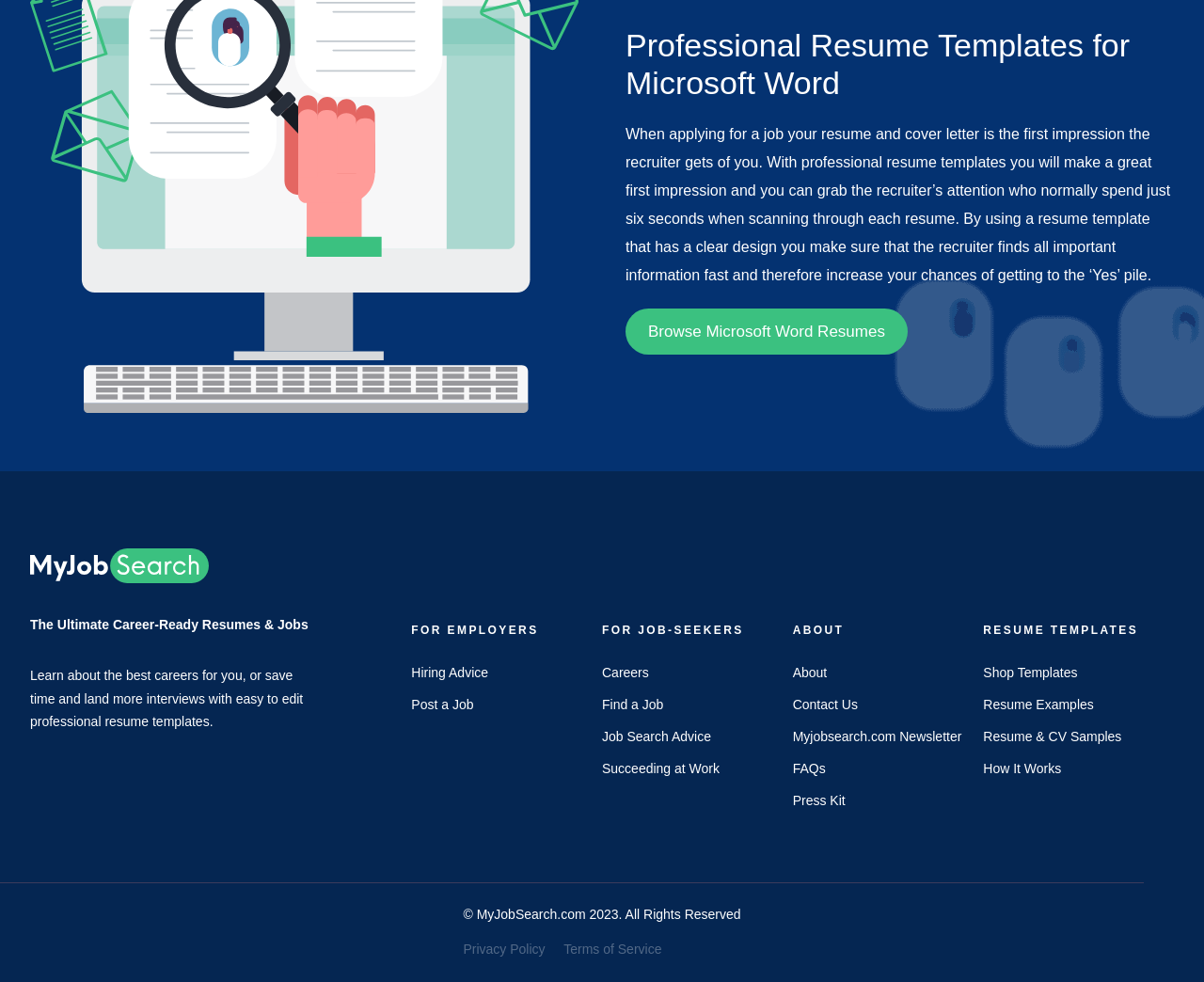What is the name of the website?
Give a detailed and exhaustive answer to the question.

The webpage contains a logo with the text 'MyJobSearch.com' and a copyright notice at the bottom with the same name, indicating that the website is called MyJobSearch.com.